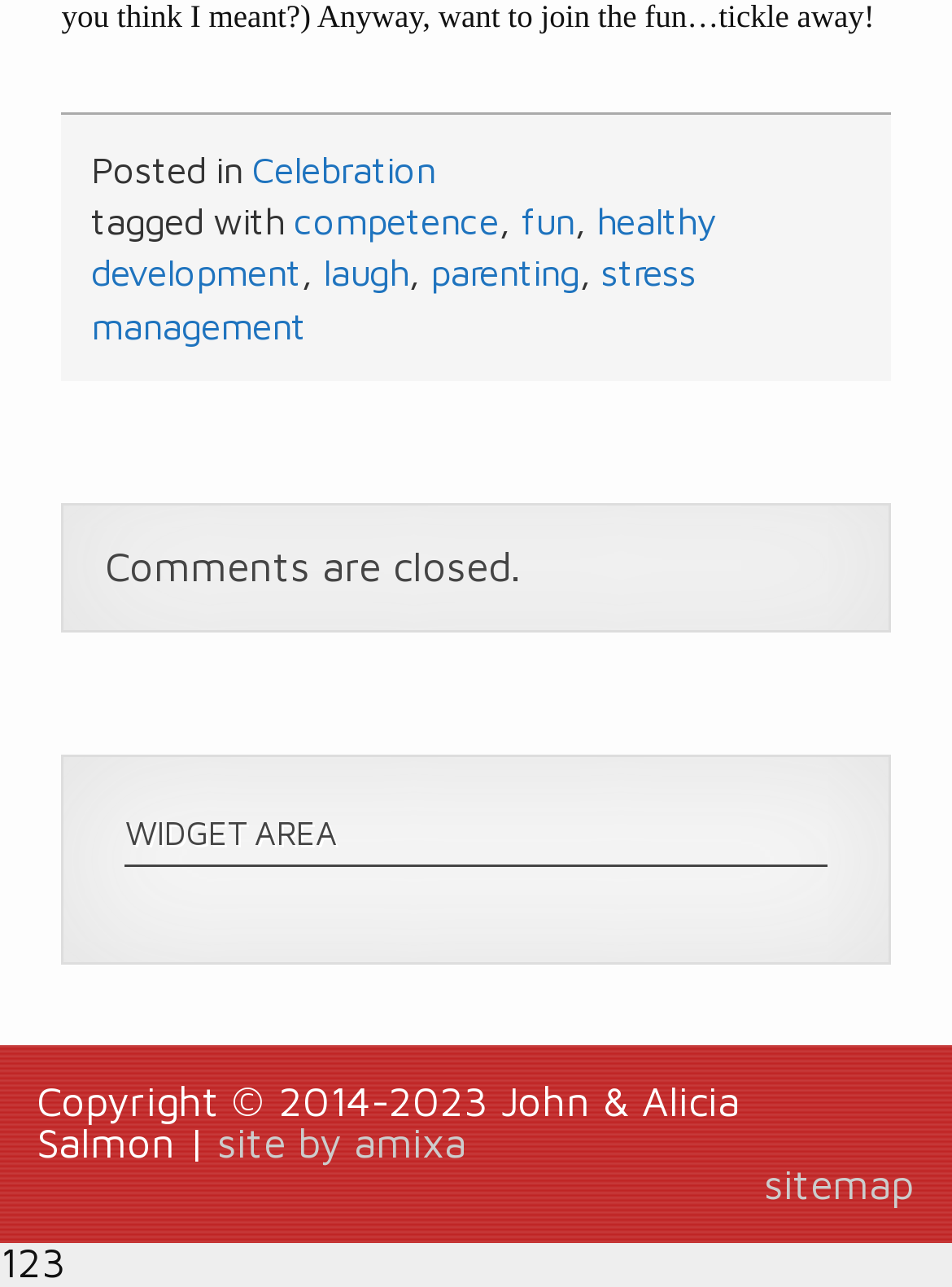Who are the copyright holders of the website?
Please provide a single word or phrase in response based on the screenshot.

John & Alicia Salmon